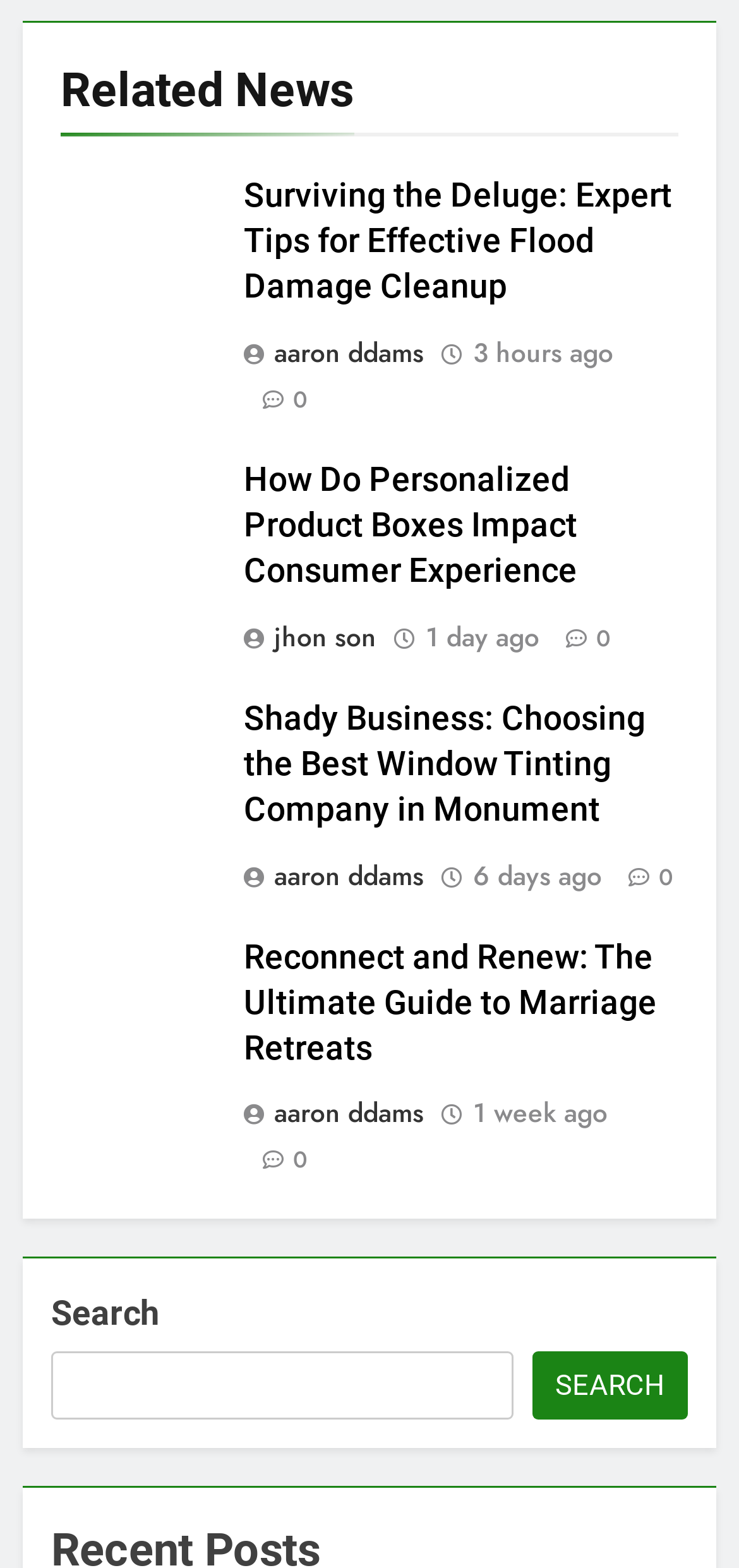Calculate the bounding box coordinates of the UI element given the description: "jhon son".

[0.329, 0.394, 0.527, 0.418]